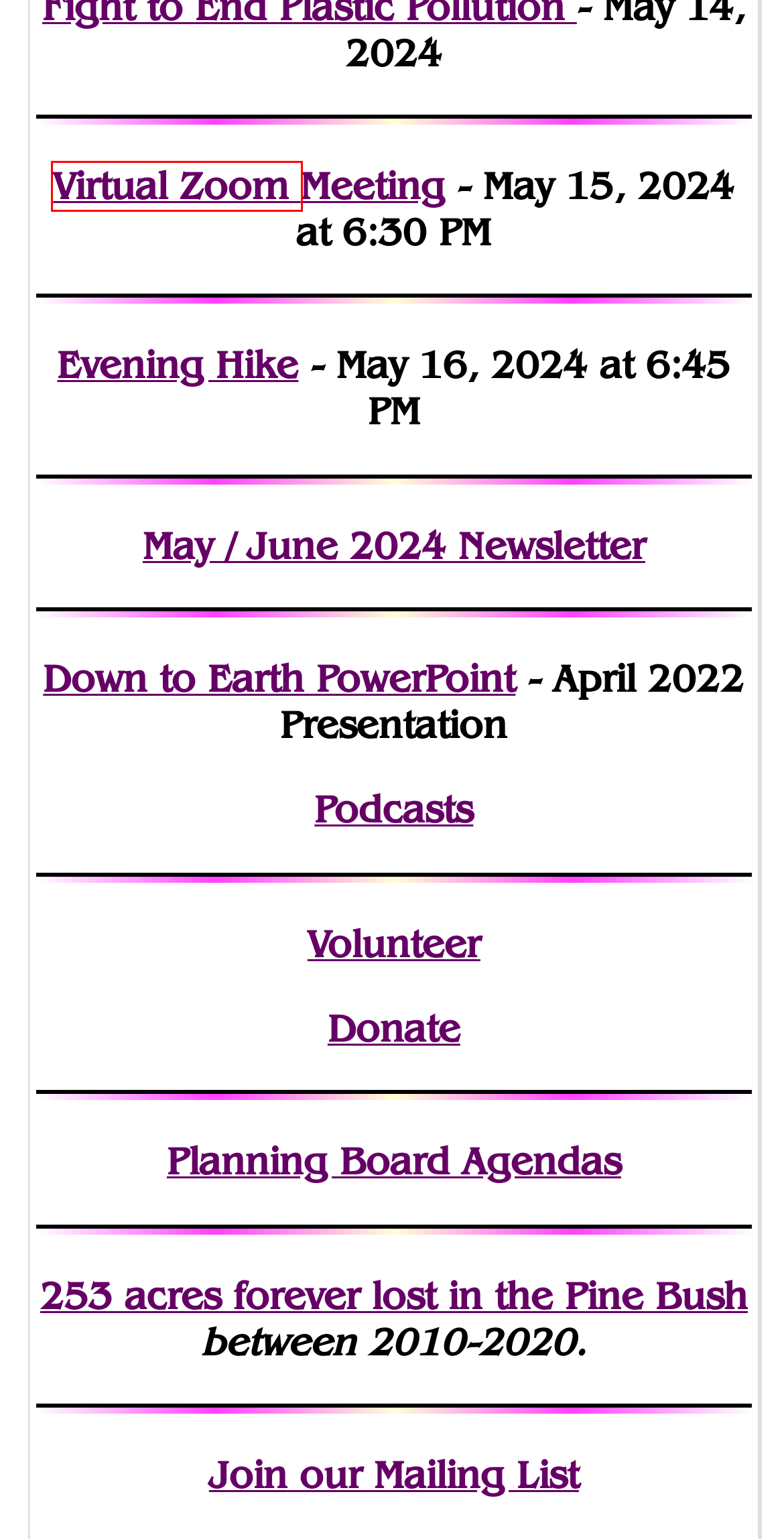Examine the screenshot of a webpage with a red rectangle bounding box. Select the most accurate webpage description that matches the new webpage after clicking the element within the bounding box. Here are the candidates:
A. Save the Pine Bush Zoom Meeting – Wednesday, May 15 2024, at 6:30 p.m. | Save the Pine Bush
B. Development in Albany Pine Bush – 2010 to 2020 | Save the Pine Bush
C. Save the Pine Bush Presentation – Down to Earth, 4/20/22 | Save the Pine Bush
D. May / June 2024 Newsletter | Save the Pine Bush
E. The Karner Blue Butterfly: The Pine Bush’s Most Famous Resident | Save the Pine Bush
F. Podcasts | Save the Pine Bush
G. Save the Pine Bush – Join Our Mailing List | Save the Pine Bush
H. Search Results for “ news febmar02 unhealth agenda” | Save the Pine Bush

A